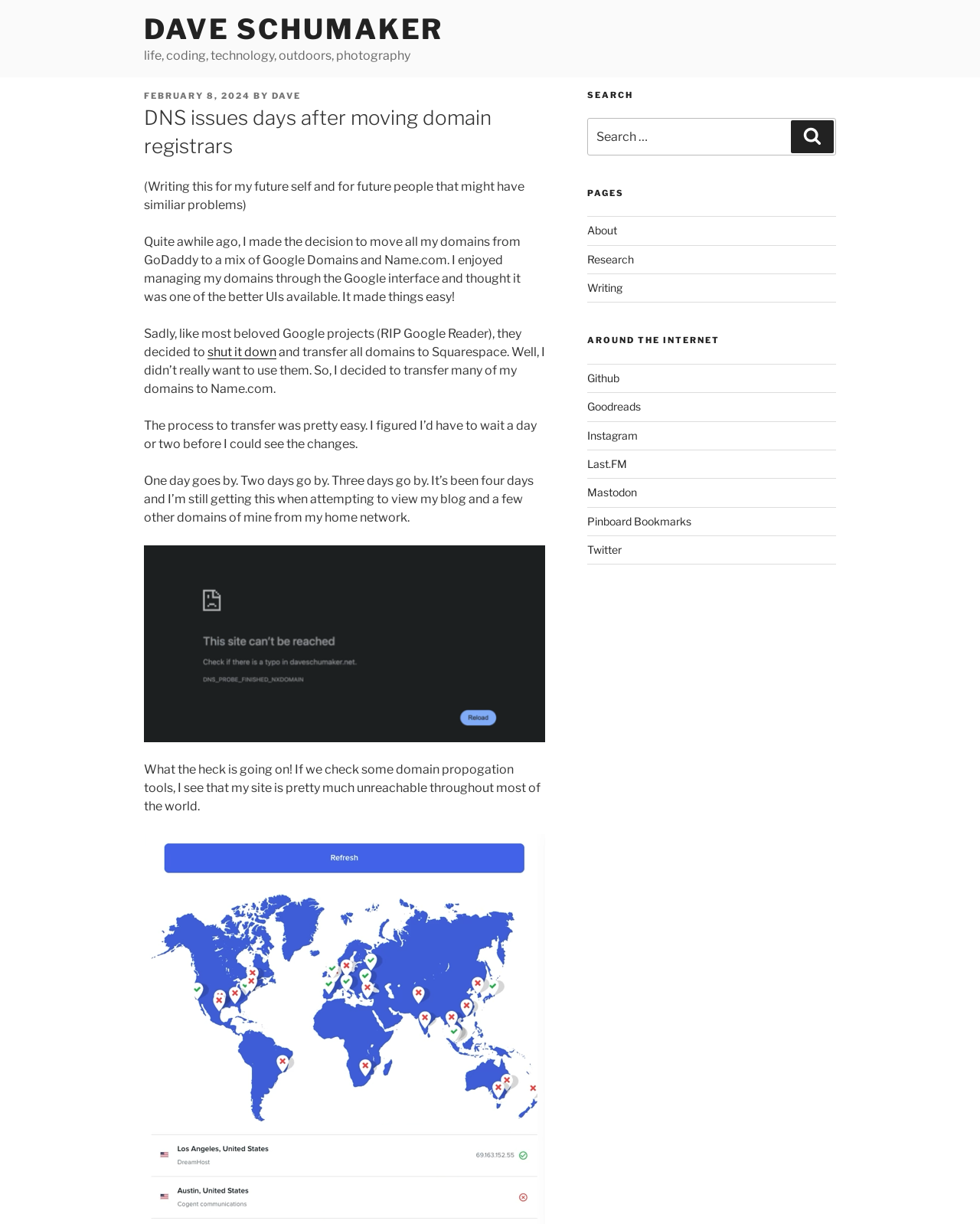Please analyze the image and give a detailed answer to the question:
What is the author's name?

The author's name is mentioned in the link 'DAVE SCHUMAKER' at the top of the webpage, and also in the link 'BY DAVE' below the post date.